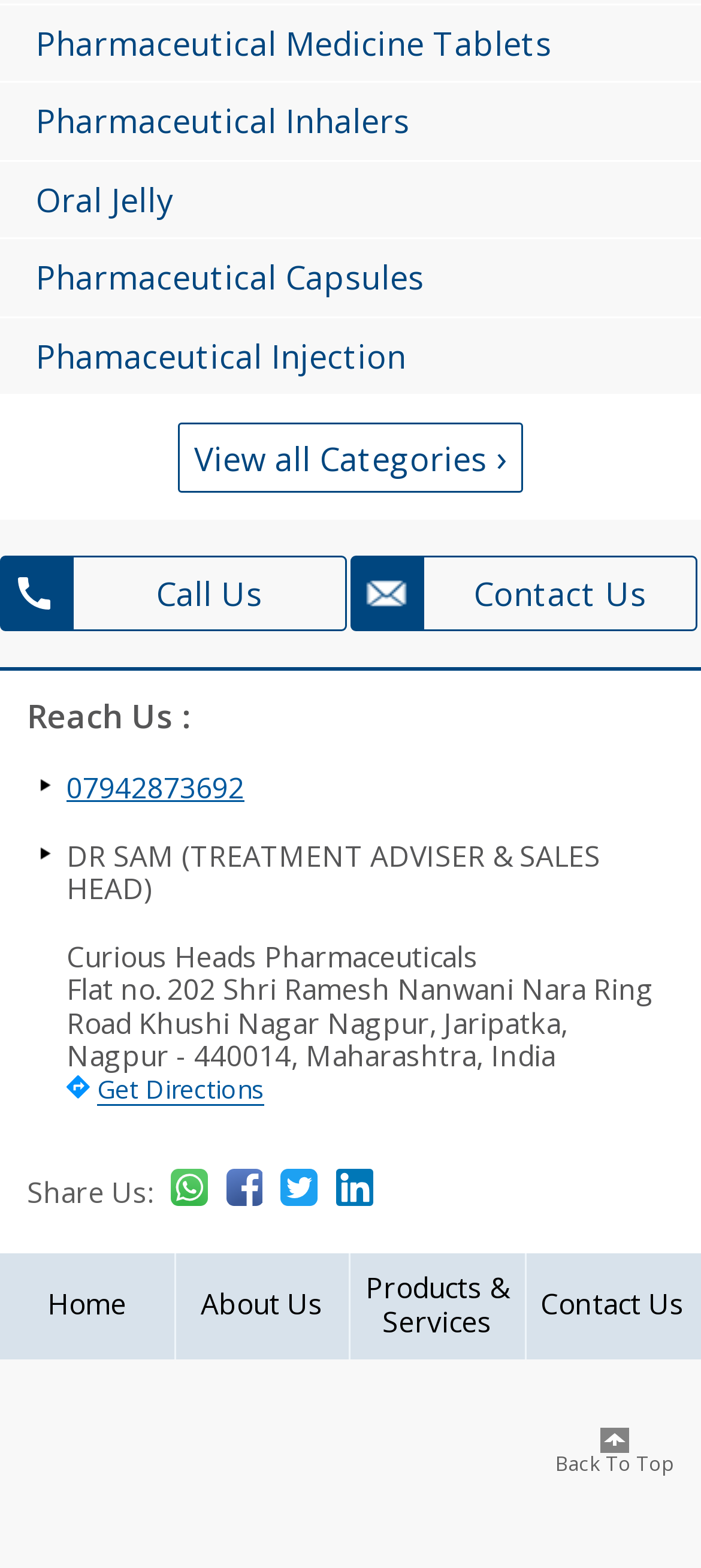Find the bounding box coordinates of the element you need to click on to perform this action: 'Read the article'. The coordinates should be represented by four float values between 0 and 1, in the format [left, top, right, bottom].

None